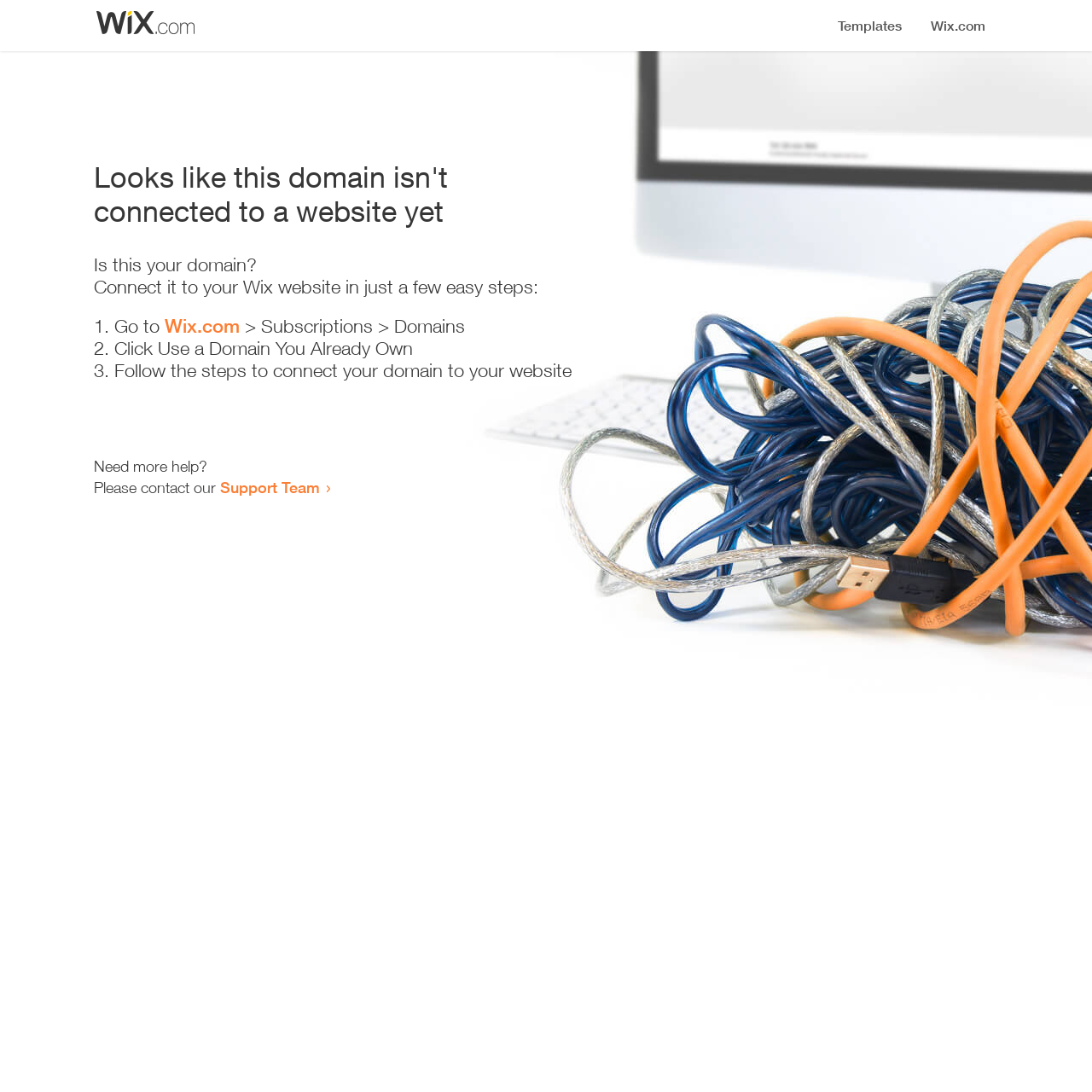What is the website where you can connect your domain?
Observe the image and answer the question with a one-word or short phrase response.

Wix.com